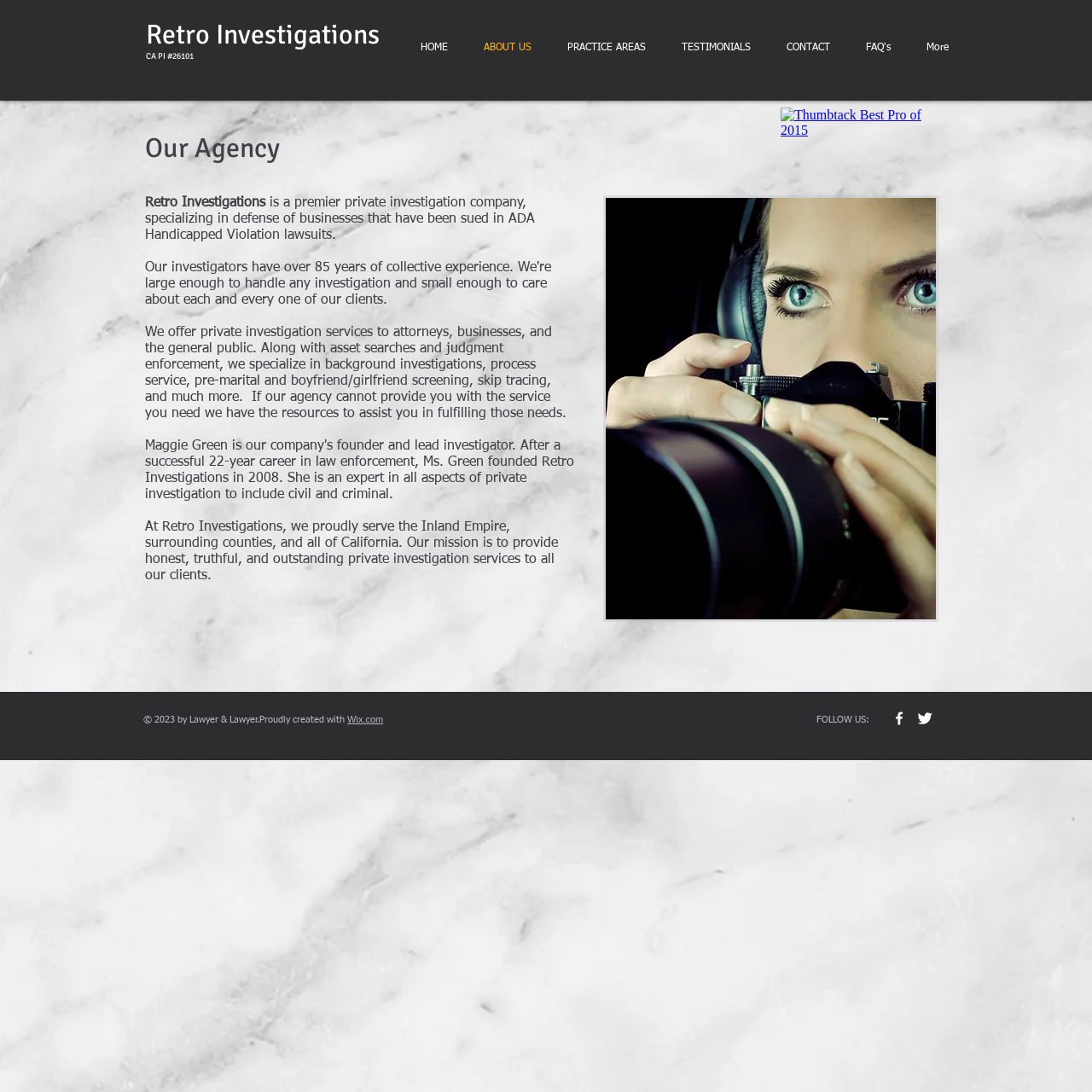Bounding box coordinates are given in the format (top-left x, top-left y, bottom-right x, bottom-right y). All values should be floating point numbers between 0 and 1. Provide the bounding box coordinate for the UI element described as: Retro

[0.134, 0.016, 0.192, 0.047]